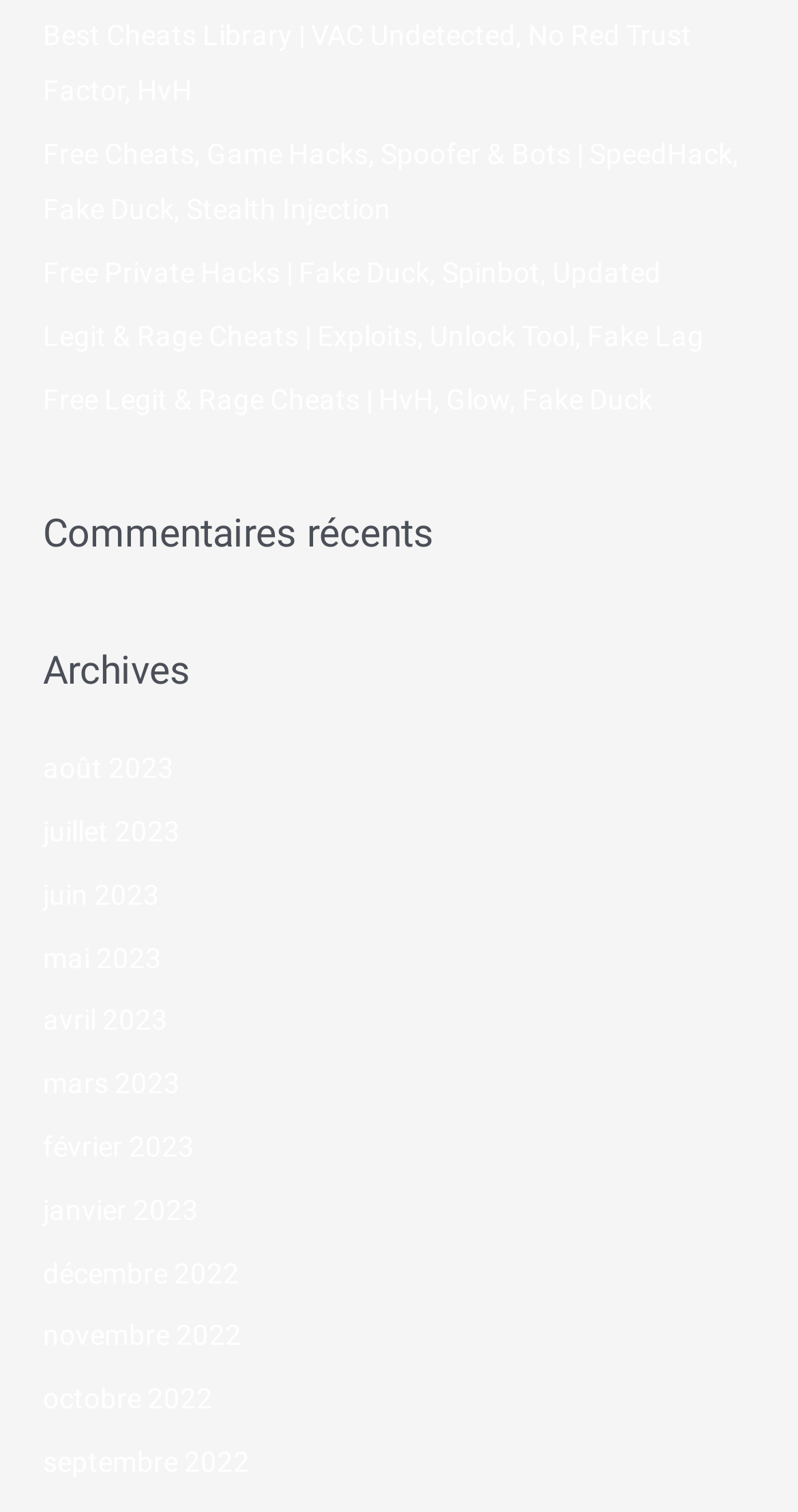Identify the bounding box coordinates for the element you need to click to achieve the following task: "Read about Best Cheats Library". The coordinates must be four float values ranging from 0 to 1, formatted as [left, top, right, bottom].

[0.054, 0.012, 0.867, 0.071]